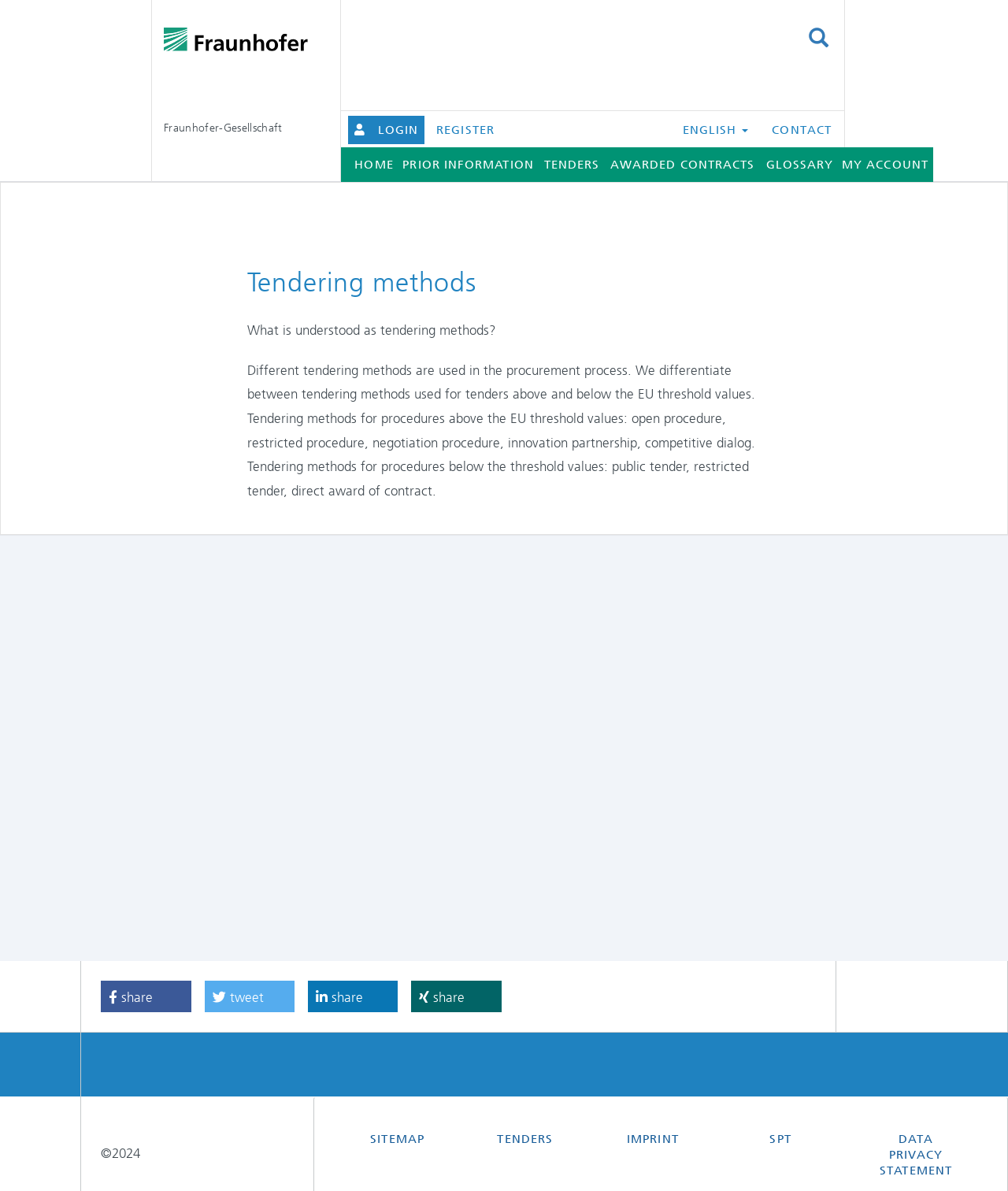What is the language of the webpage?
From the image, provide a succinct answer in one word or a short phrase.

English